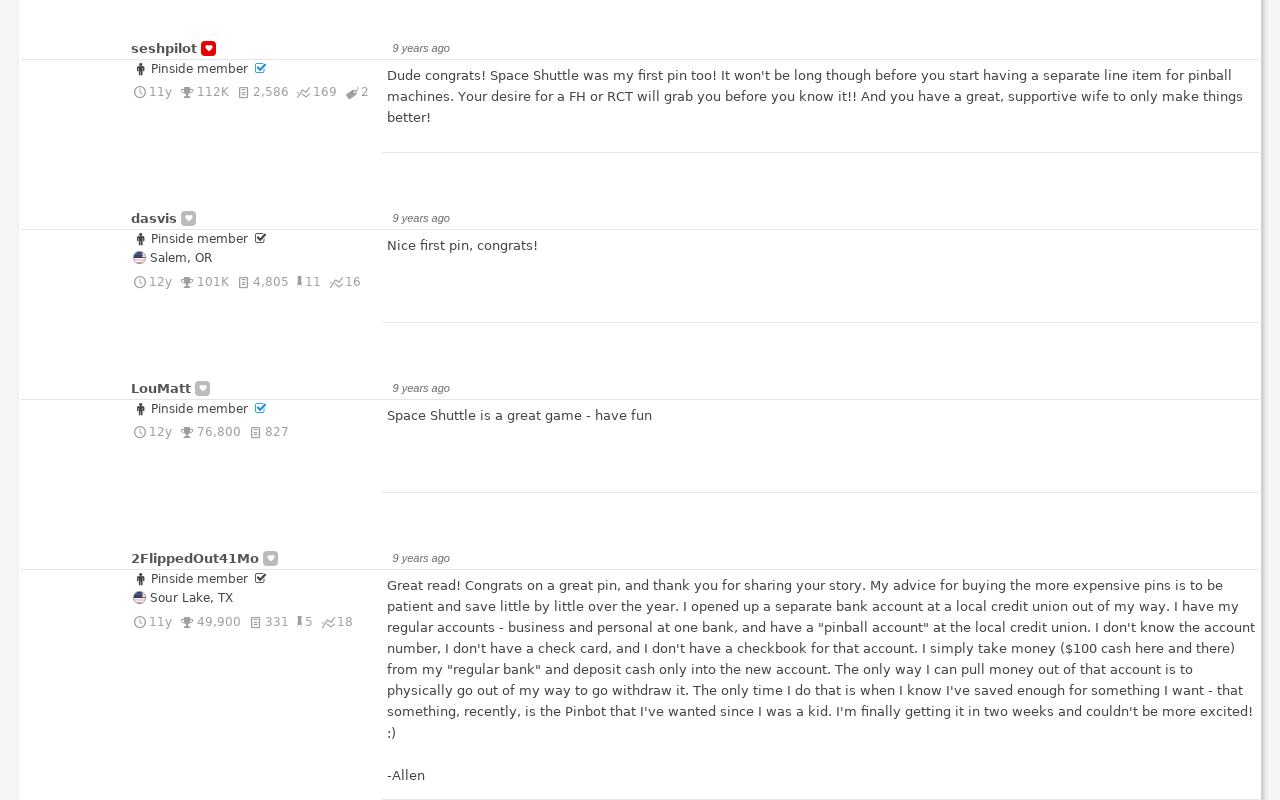Please identify the coordinates of the bounding box for the clickable region that will accomplish this instruction: "Read the congratulatory message".

[0.302, 0.51, 0.509, 0.528]